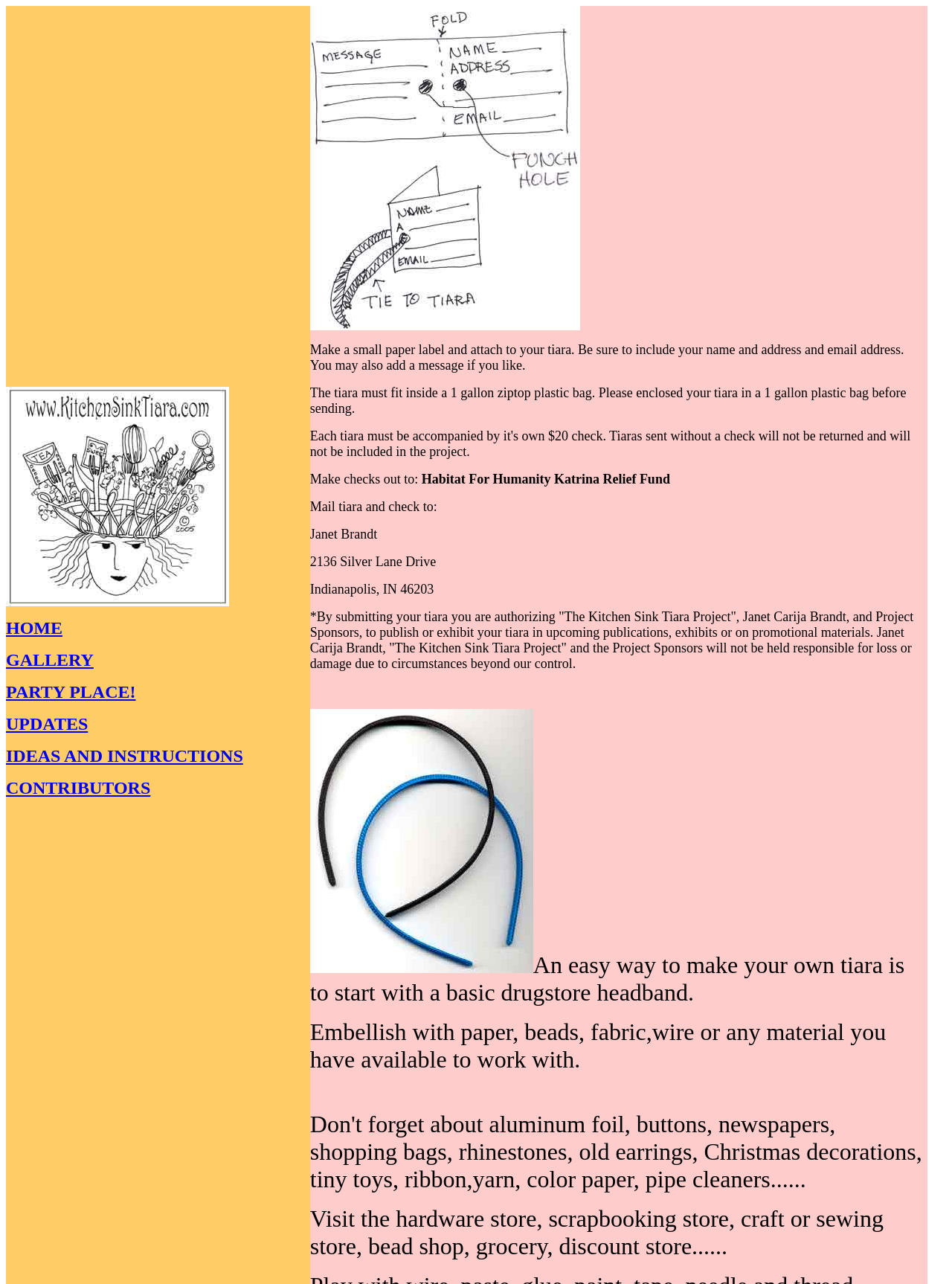Answer the following query concisely with a single word or phrase:
How many images are on the webpage?

3